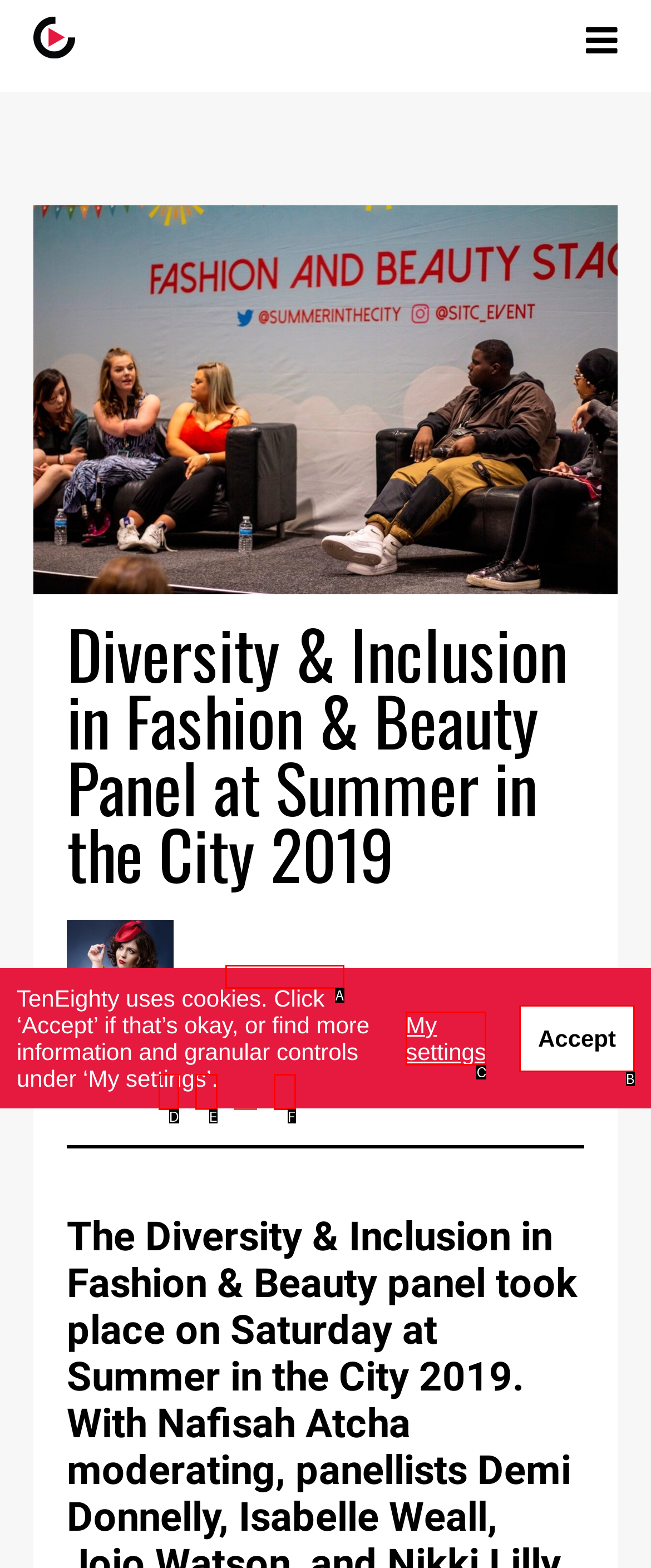Look at the description: Pagen Hall
Determine the letter of the matching UI element from the given choices.

A